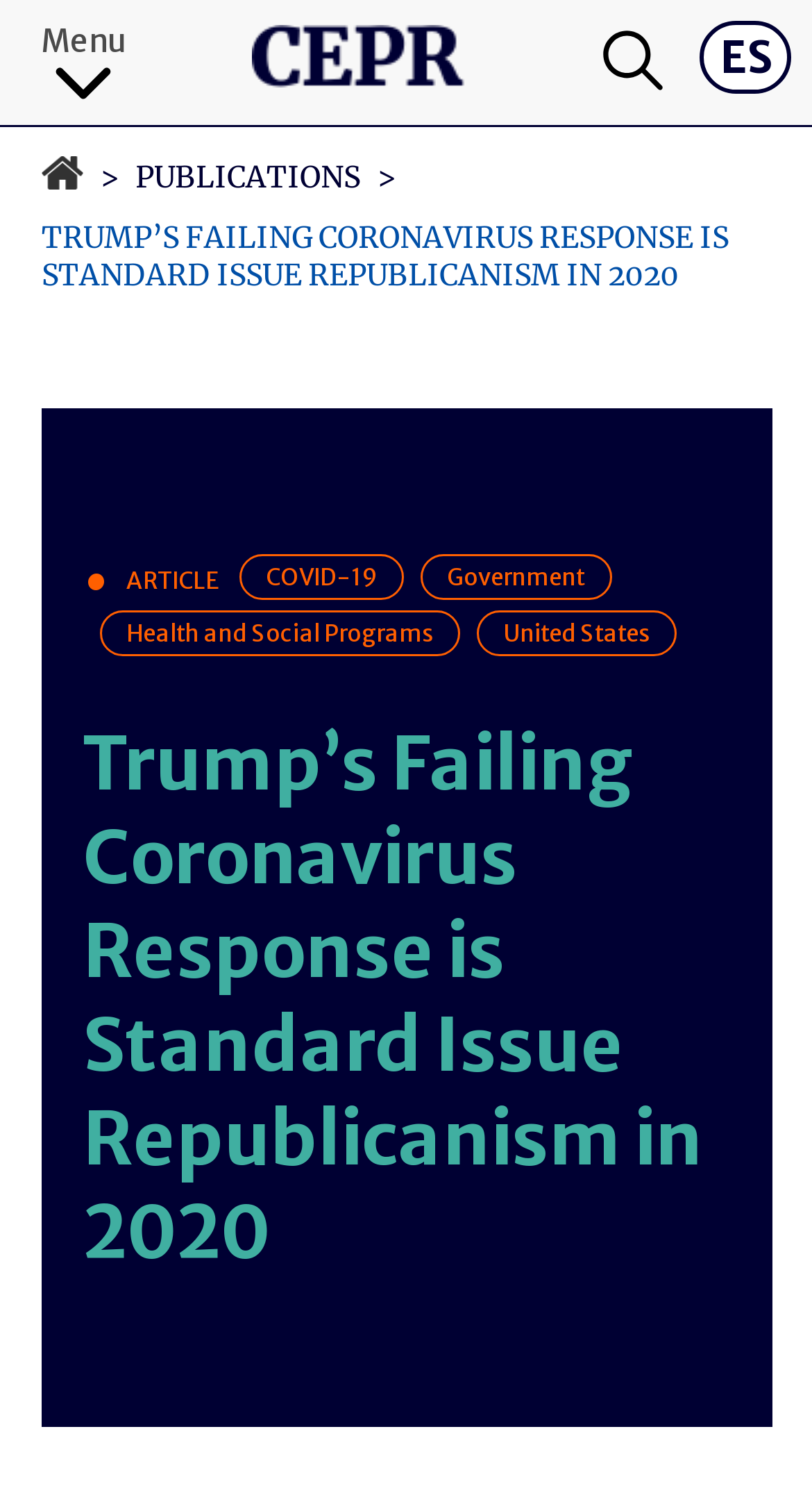Determine the bounding box coordinates for the clickable element to execute this instruction: "Open the Menu". Provide the coordinates as four float numbers between 0 and 1, i.e., [left, top, right, bottom].

[0.05, 0.014, 0.155, 0.04]